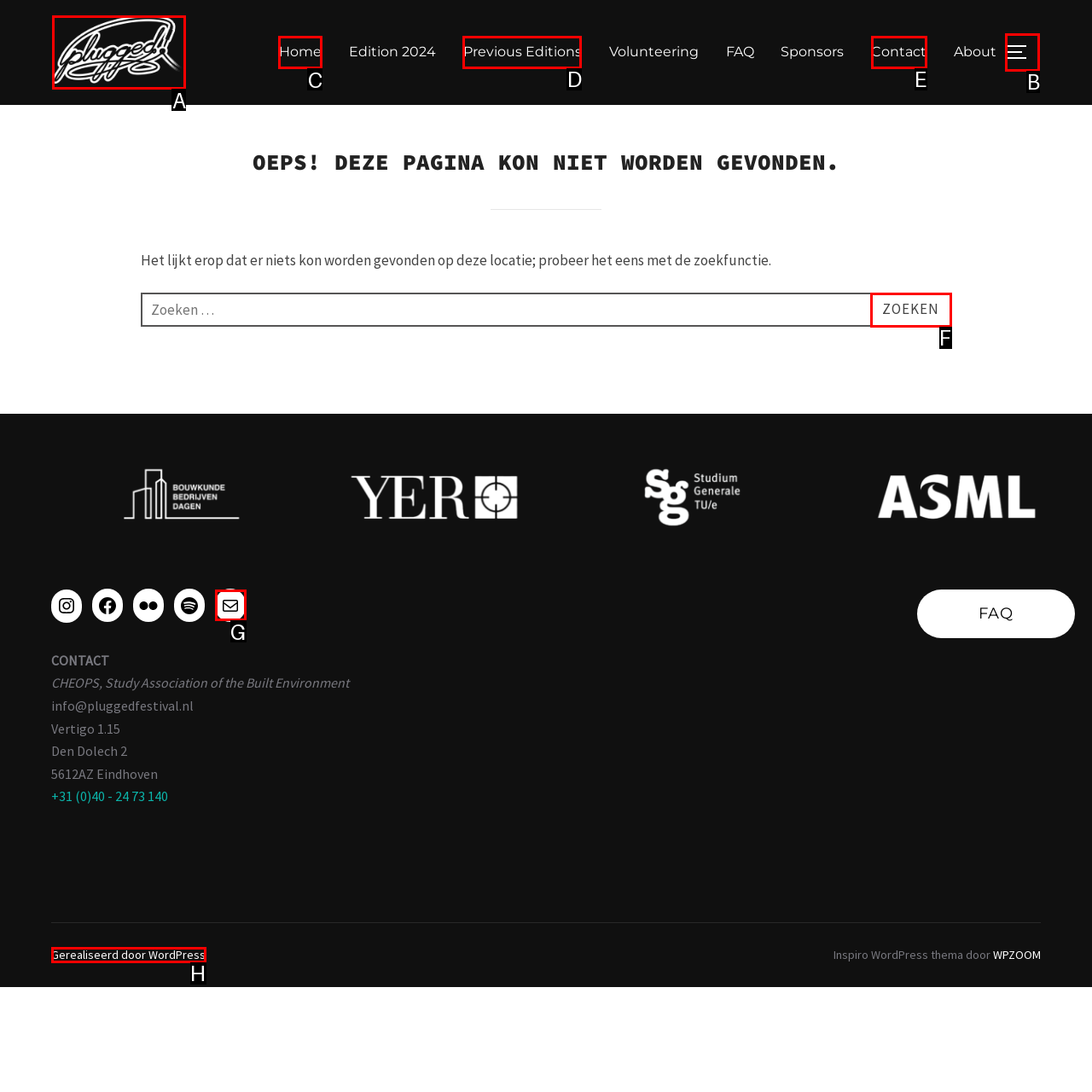Select the right option to accomplish this task: Click on the 'Home' link. Reply with the letter corresponding to the correct UI element.

C